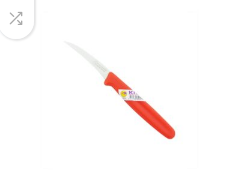Where can this carving knife be found?
Using the information from the image, give a concise answer in one word or a short phrase.

Gardening tools website